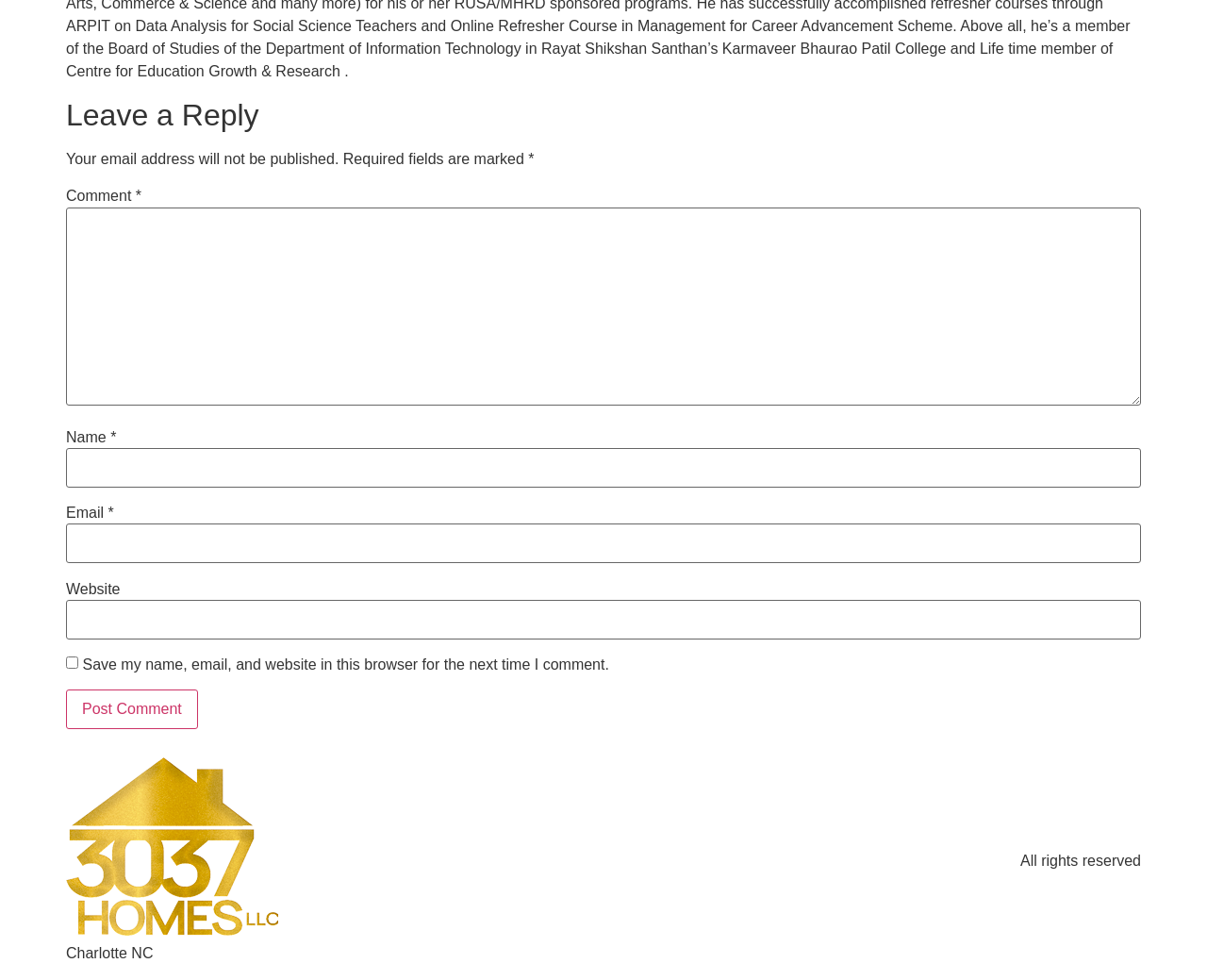With reference to the image, please provide a detailed answer to the following question: Is the website related to a specific location?

The webpage contains the text 'Charlotte NC', which suggests that the website or company is related to or based in Charlotte, North Carolina.